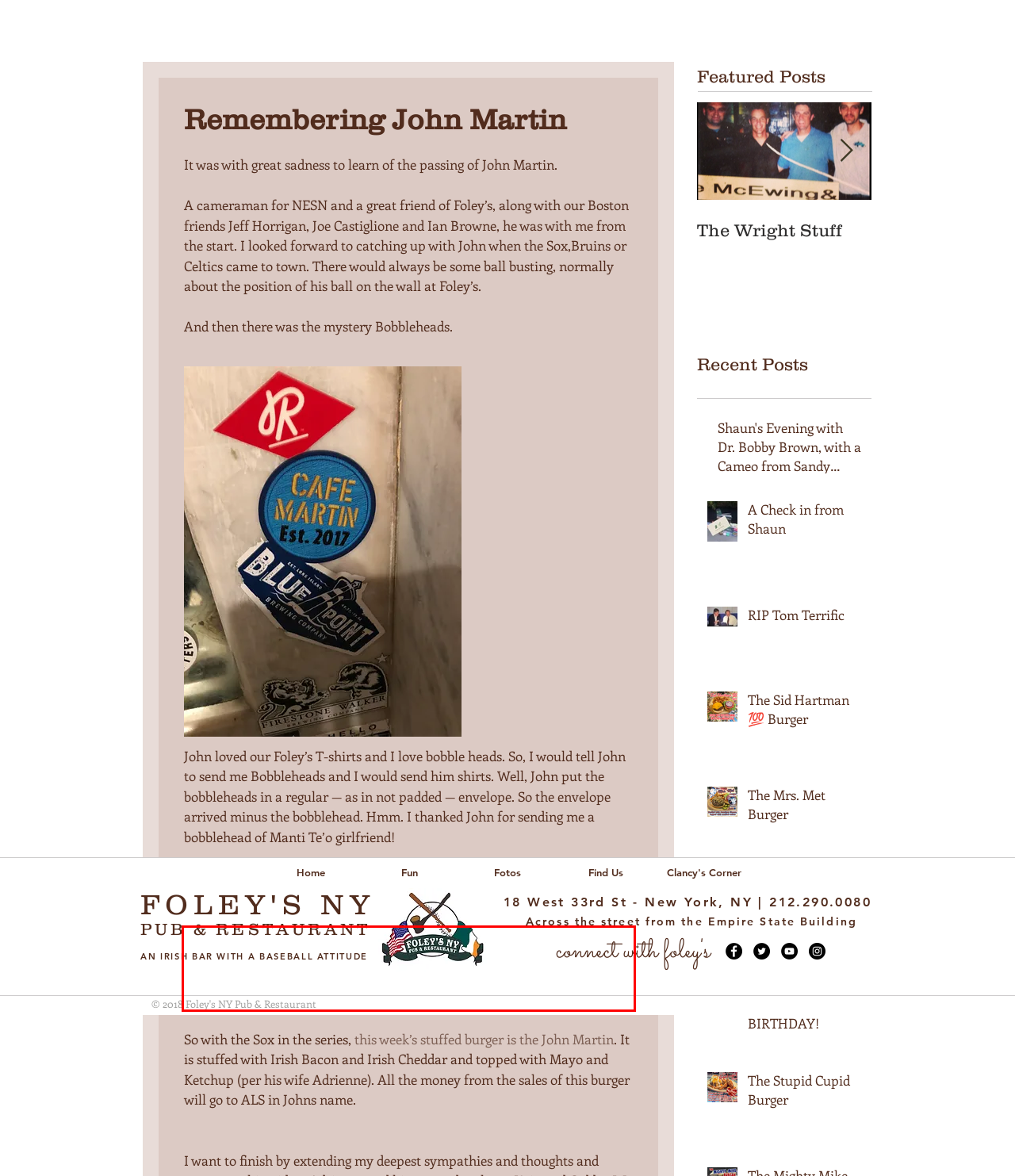You are provided with a screenshot of a webpage that includes a UI element enclosed in a red rectangle. Extract the text content inside this red rectangle.

It hit home earlier this month, when the Sox were here for the ALDS some of Johns pals from NESN were here. They gave me a Cafe Martin Hat in his honor. I was hoping to make a trip up and spend some time in “Cafe Martin” but sadly it wasn’t to be.